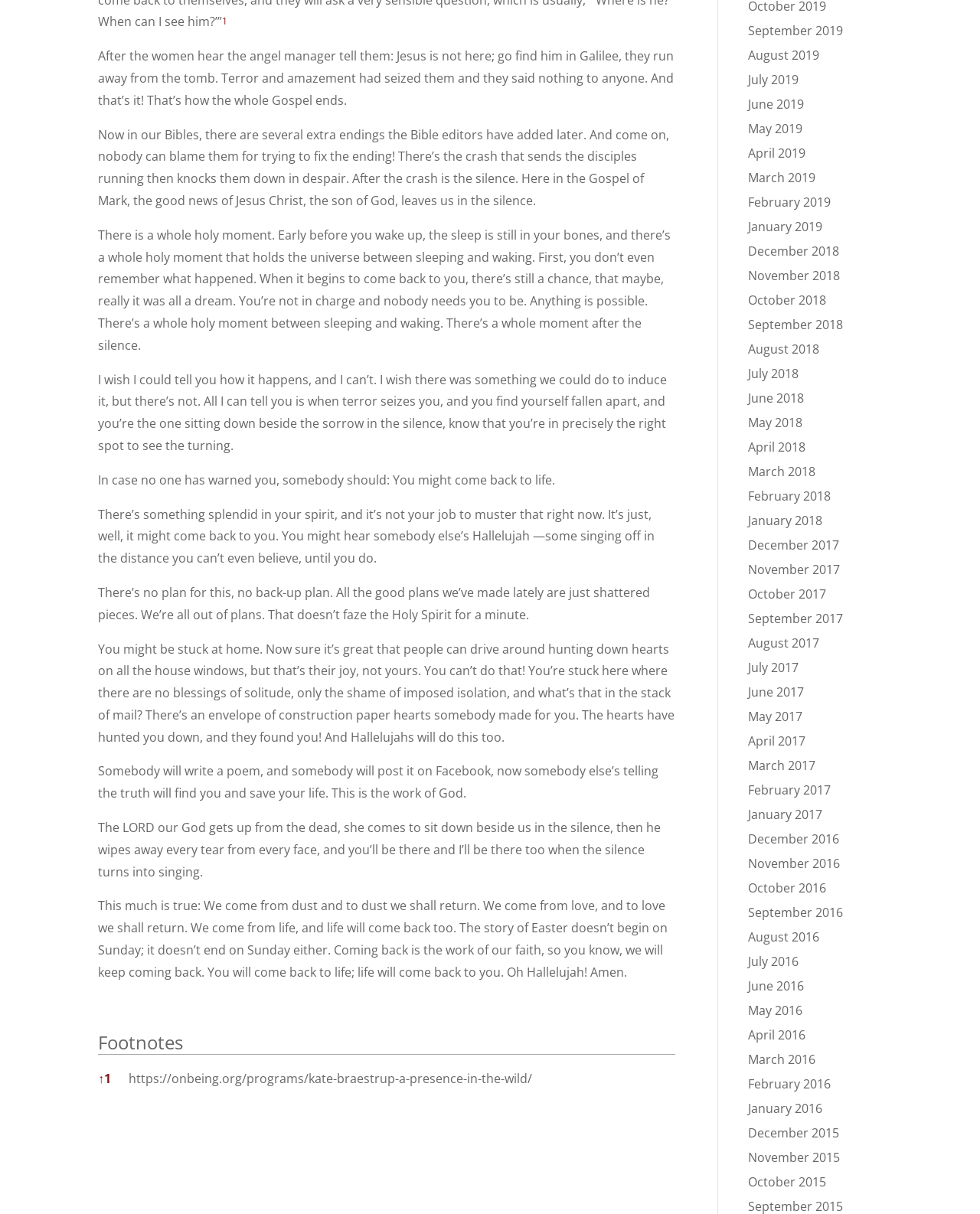Determine the bounding box for the described HTML element: "June 2018". Ensure the coordinates are four float numbers between 0 and 1 in the format [left, top, right, bottom].

[0.764, 0.321, 0.821, 0.335]